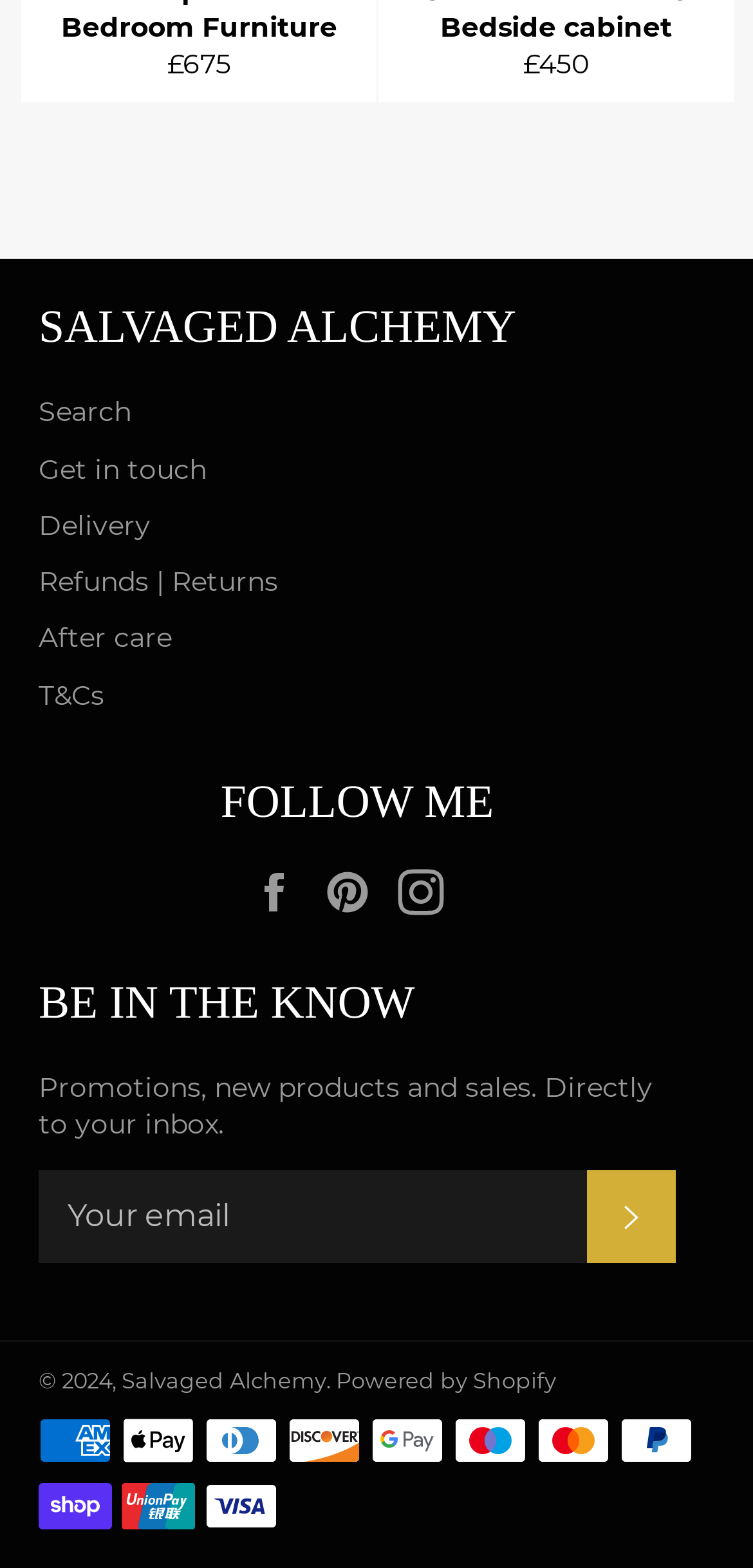Please find the bounding box coordinates for the clickable element needed to perform this instruction: "Search the website".

[0.051, 0.252, 0.174, 0.274]